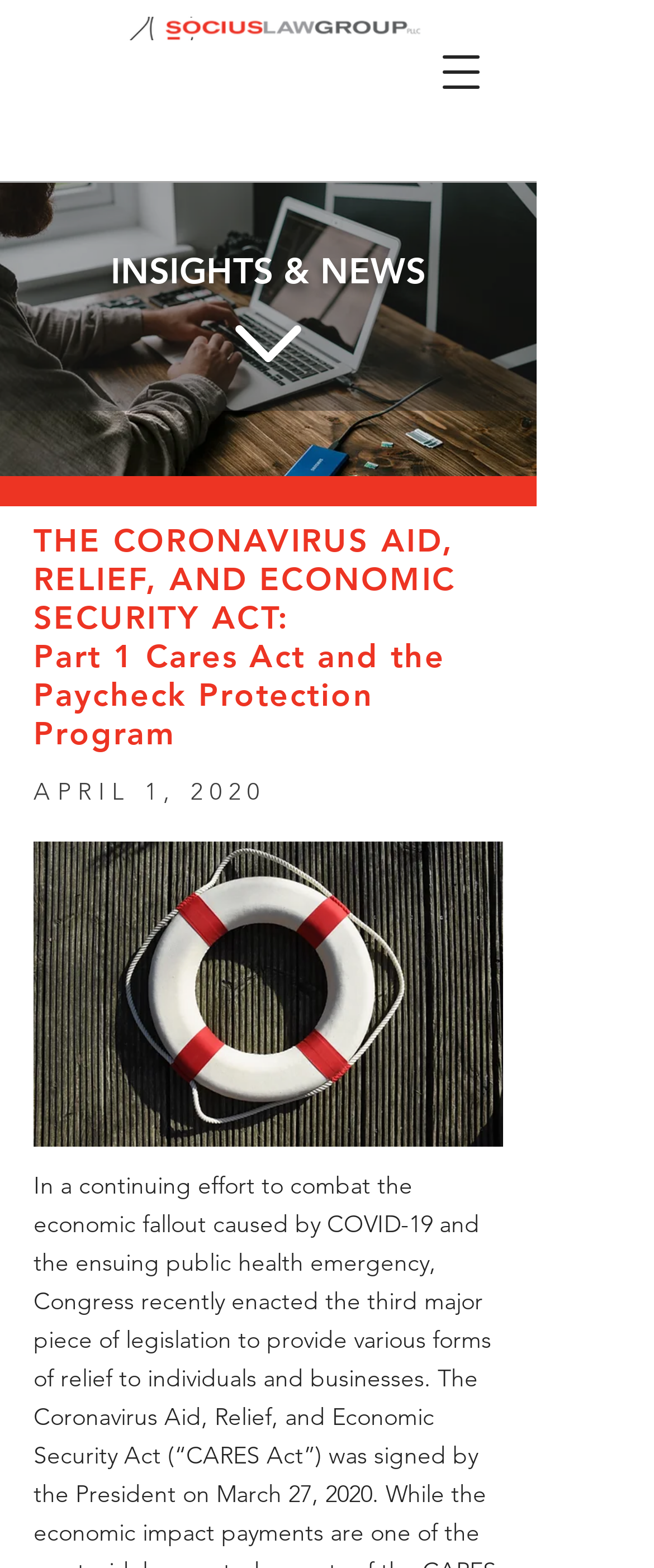Carefully examine the image and provide an in-depth answer to the question: What is the topic of the article?

Based on the webpage content, the main topic of the article is about the Cares Act and the Paycheck Protection Program, which is a part of the Coronavirus Aid, Relief, and Economic Security Act.